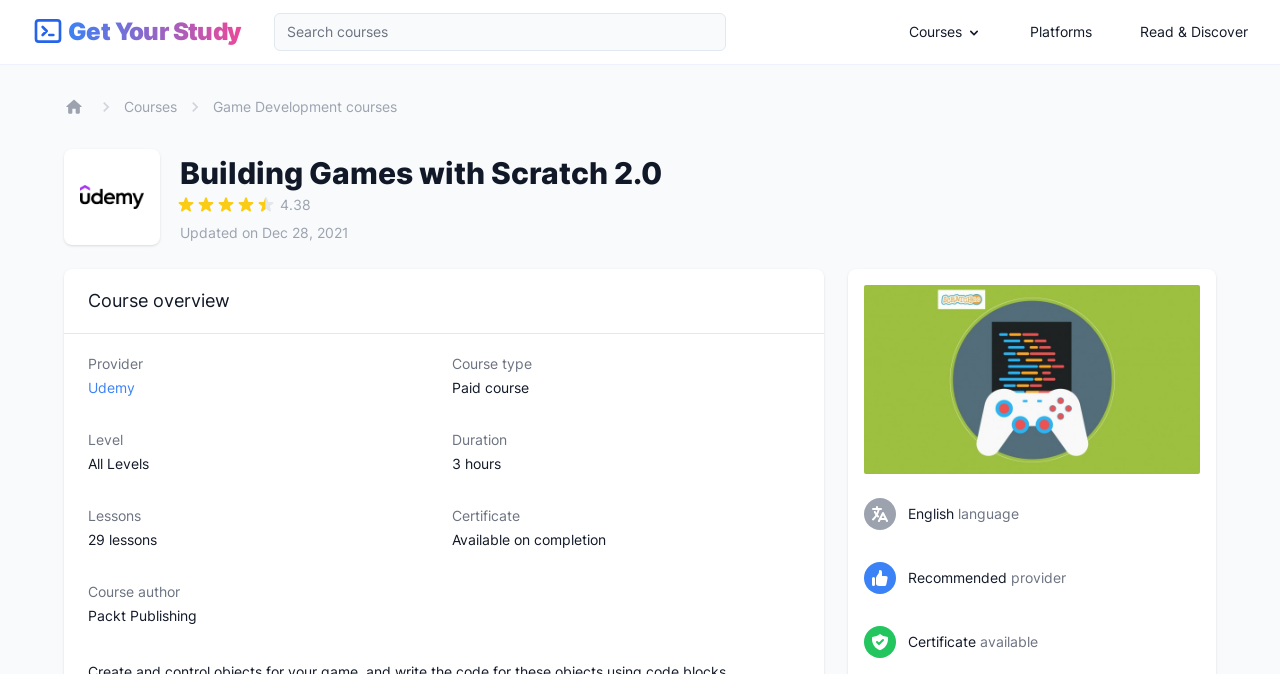Produce an extensive caption that describes everything on the webpage.

This webpage is about an online course titled "Building Games with Scratch 2.0" offered by Udemy. At the top left corner, there is a small image, and next to it, a link to "Get Your Study" is located. A search bar is positioned to the right of the image, followed by a "Courses" button. 

Below the top navigation bar, there are several links and images arranged horizontally. The links include "Platforms", "Read & Discover", and "Courses", accompanied by small icons. 

The main content of the webpage is divided into two sections. On the left side, there is a course overview section that provides detailed information about the course. This section includes a heading, a blockquote, and a list of course details such as provider, course type, level, duration, lessons, certificate, and course author. 

On the right side, there is a large image related to the course, and below it, some additional information is provided, including the language of the course, a recommended provider, and a note about the certificate. 

Throughout the webpage, there are several small icons and images used to decorate the layout and provide visual cues.